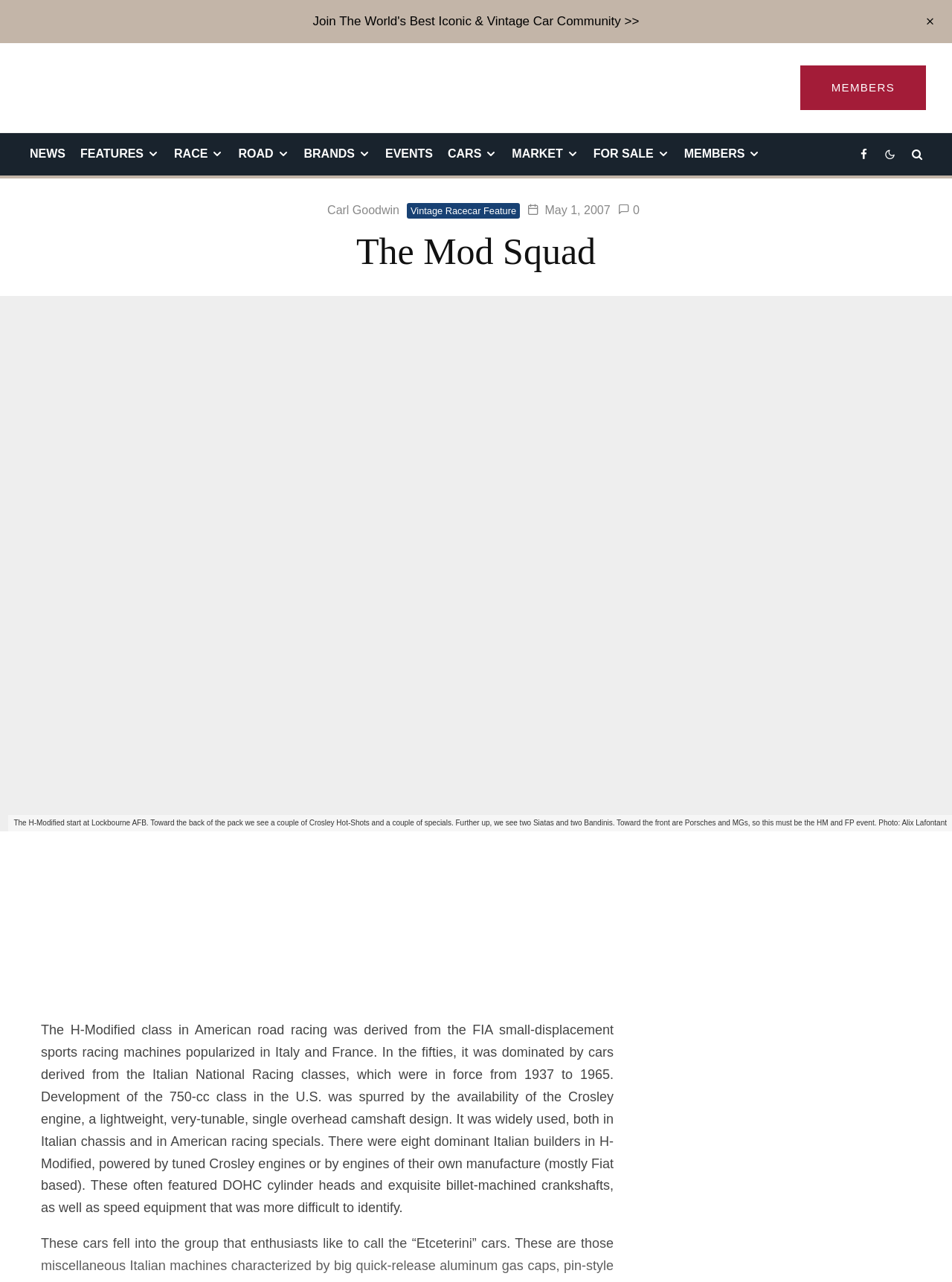Indicate the bounding box coordinates of the clickable region to achieve the following instruction: "View the 'Vintage Racecar Feature' article."

[0.427, 0.158, 0.546, 0.171]